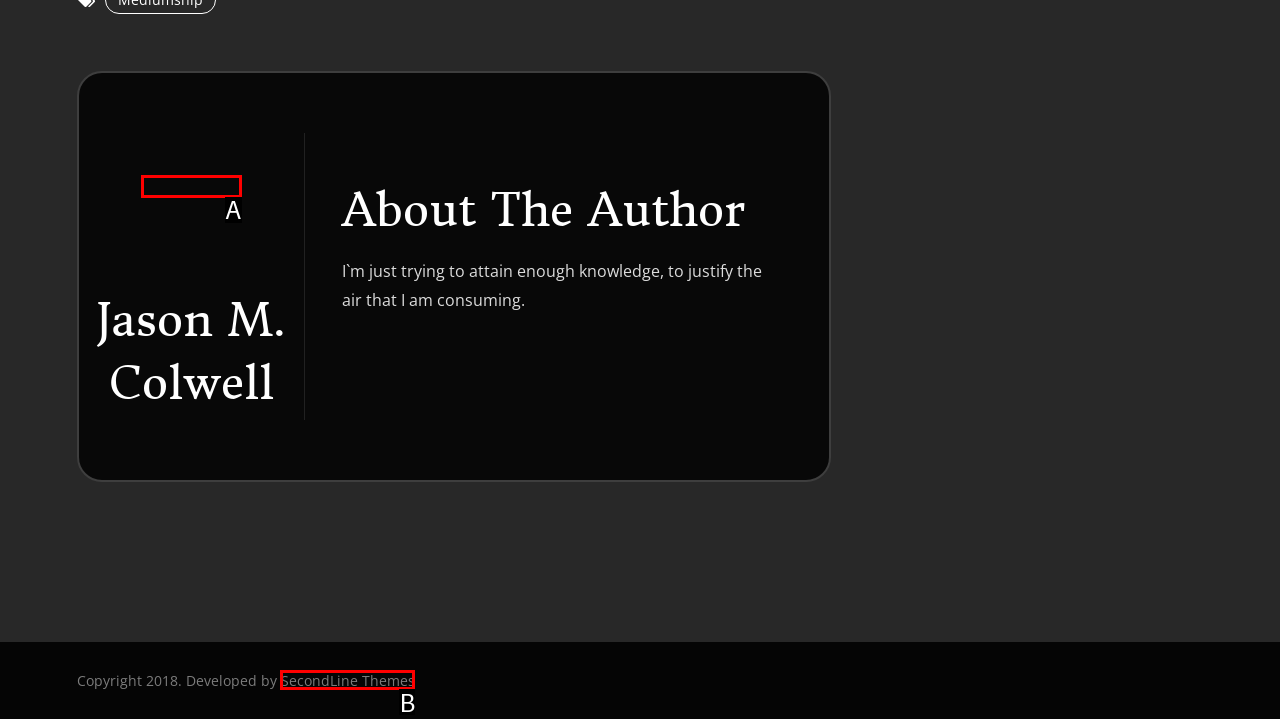Based on the element description: parent_node: Jason M. Colwell, choose the HTML element that matches best. Provide the letter of your selected option.

A